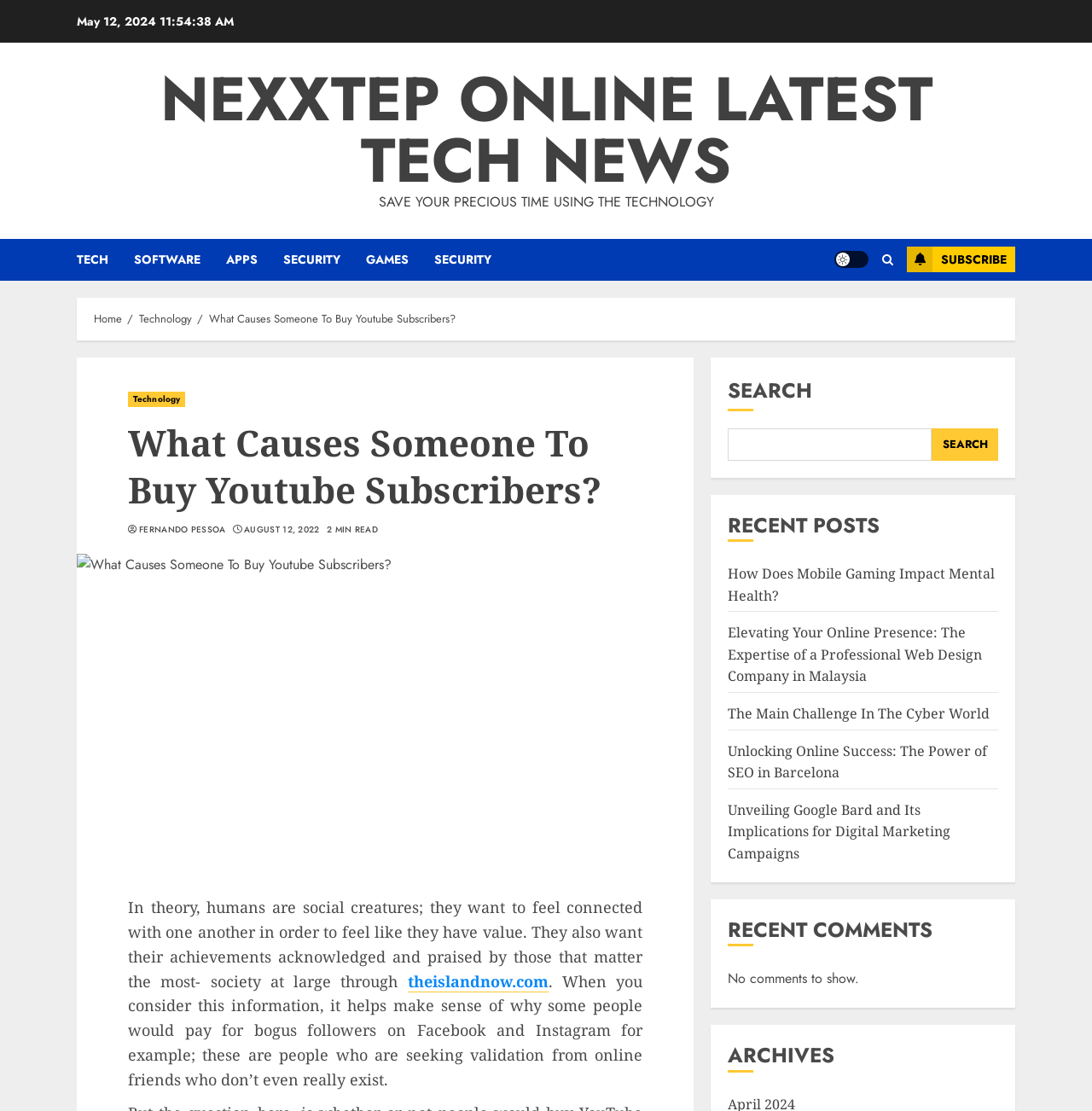Please provide a comprehensive answer to the question below using the information from the image: How many recent posts are listed on the webpage?

The recent posts section lists five articles, namely 'How Does Mobile Gaming Impact Mental Health?', 'Elevating Your Online Presence: The Expertise of a Professional Web Design Company in Malaysia', 'The Main Challenge In The Cyber World', 'Unlocking Online Success: The Power of SEO in Barcelona', and 'Unveiling Google Bard and Its Implications for Digital Marketing Campaigns'.